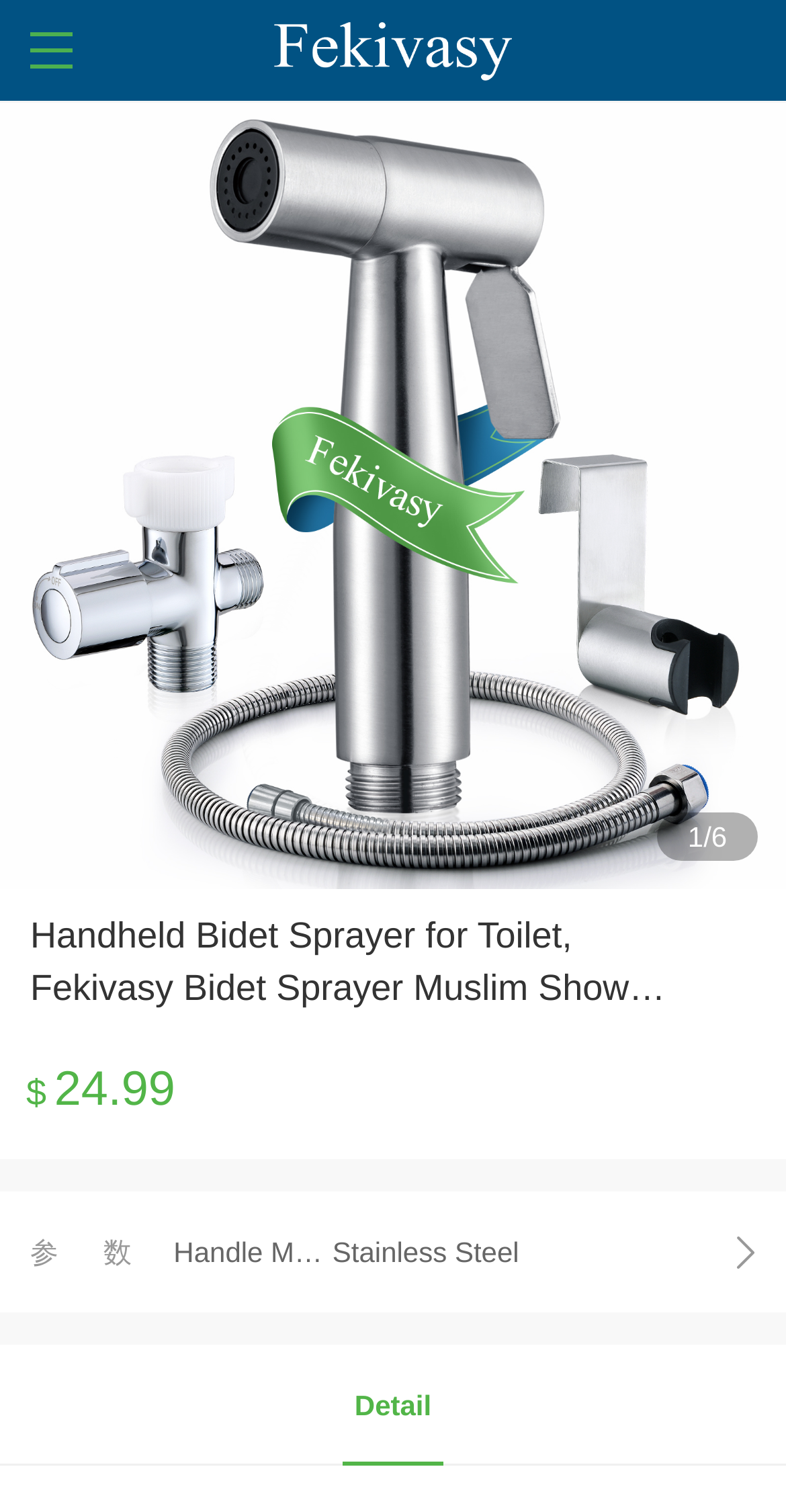Your task is to extract the text of the main heading from the webpage.

Handheld Bidet Sprayer for Toilet, Fekivasy Bidet Sprayer Muslim Shower Bathroom Water Spray Jet...